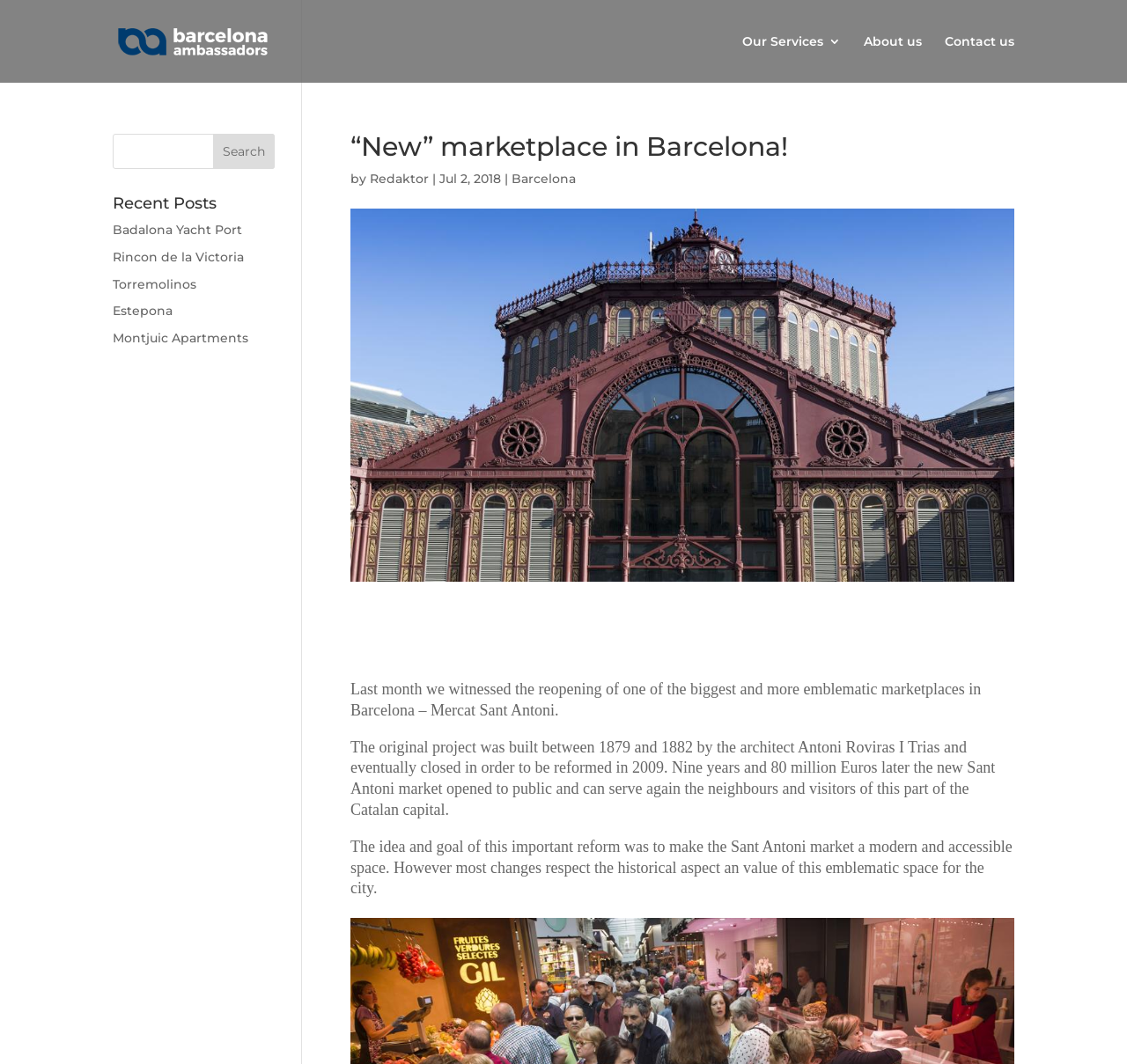Highlight the bounding box coordinates of the element that should be clicked to carry out the following instruction: "Visit Barcelona Ambassadors". The coordinates must be given as four float numbers ranging from 0 to 1, i.e., [left, top, right, bottom].

[0.103, 0.03, 0.24, 0.045]